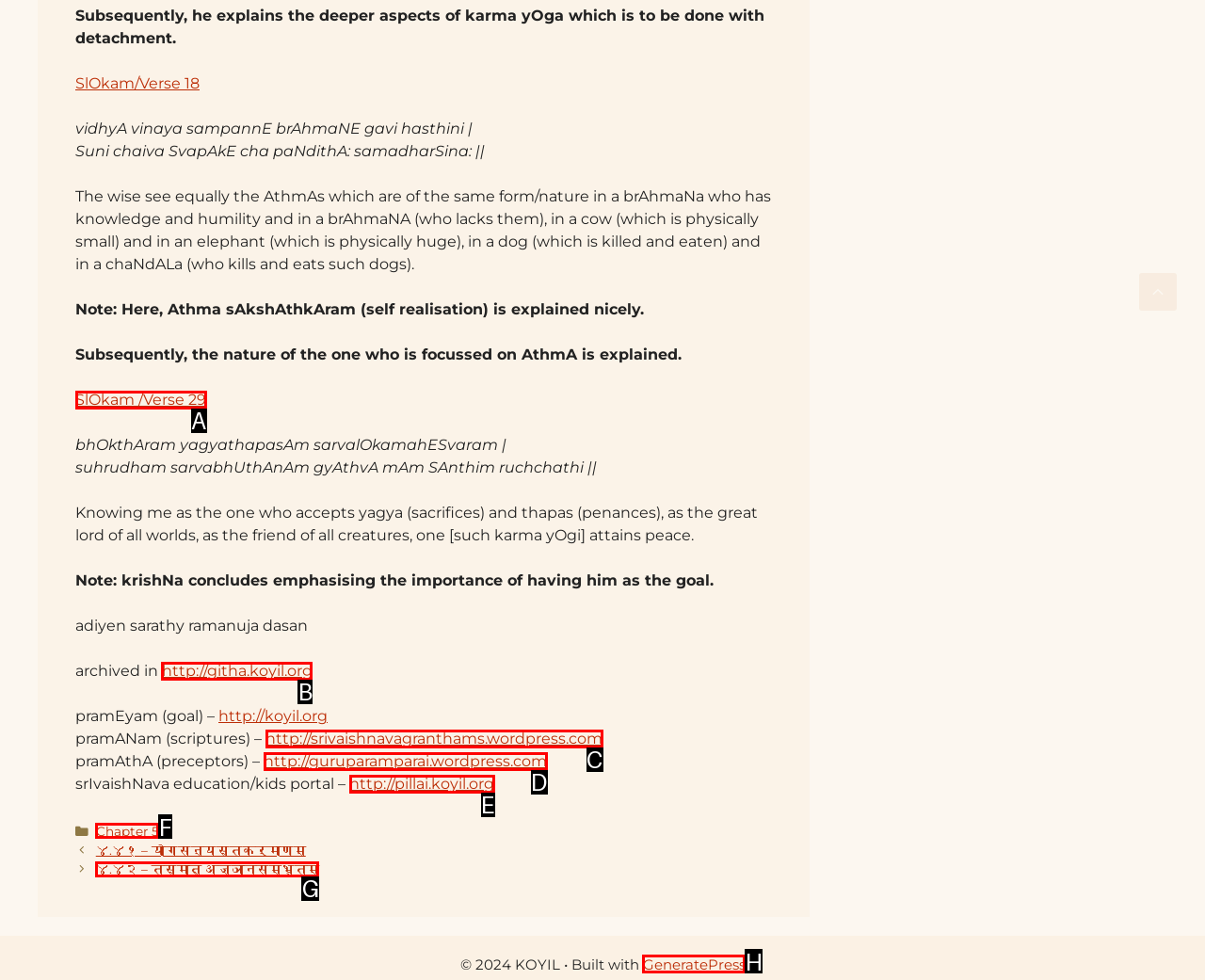Choose the letter of the UI element necessary for this task: Visit the website http://githa.koyil.org
Answer with the correct letter.

B